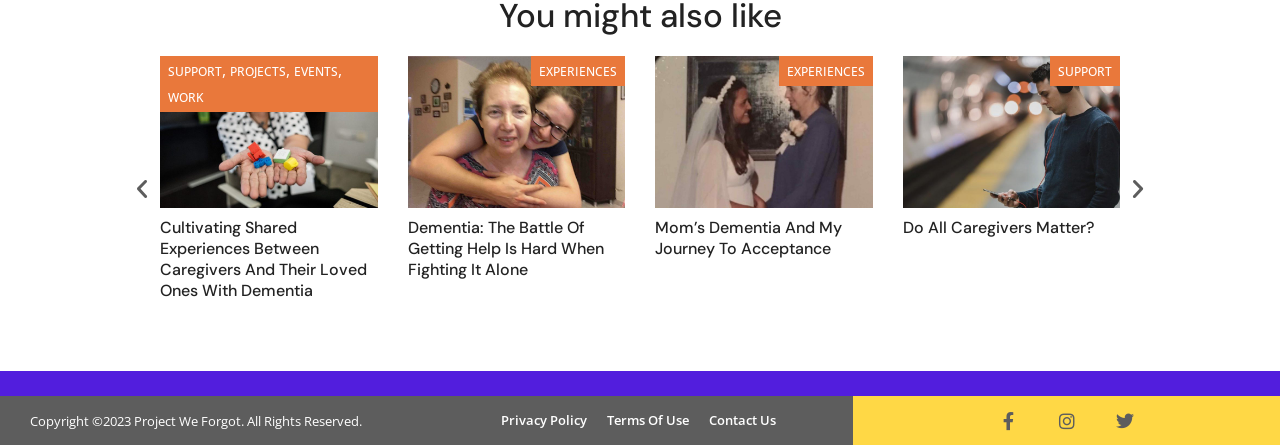Can you identify the bounding box coordinates of the clickable region needed to carry out this instruction: 'View 2-Day Tour from Marrakech to Merzouga'? The coordinates should be four float numbers within the range of 0 to 1, stated as [left, top, right, bottom].

None